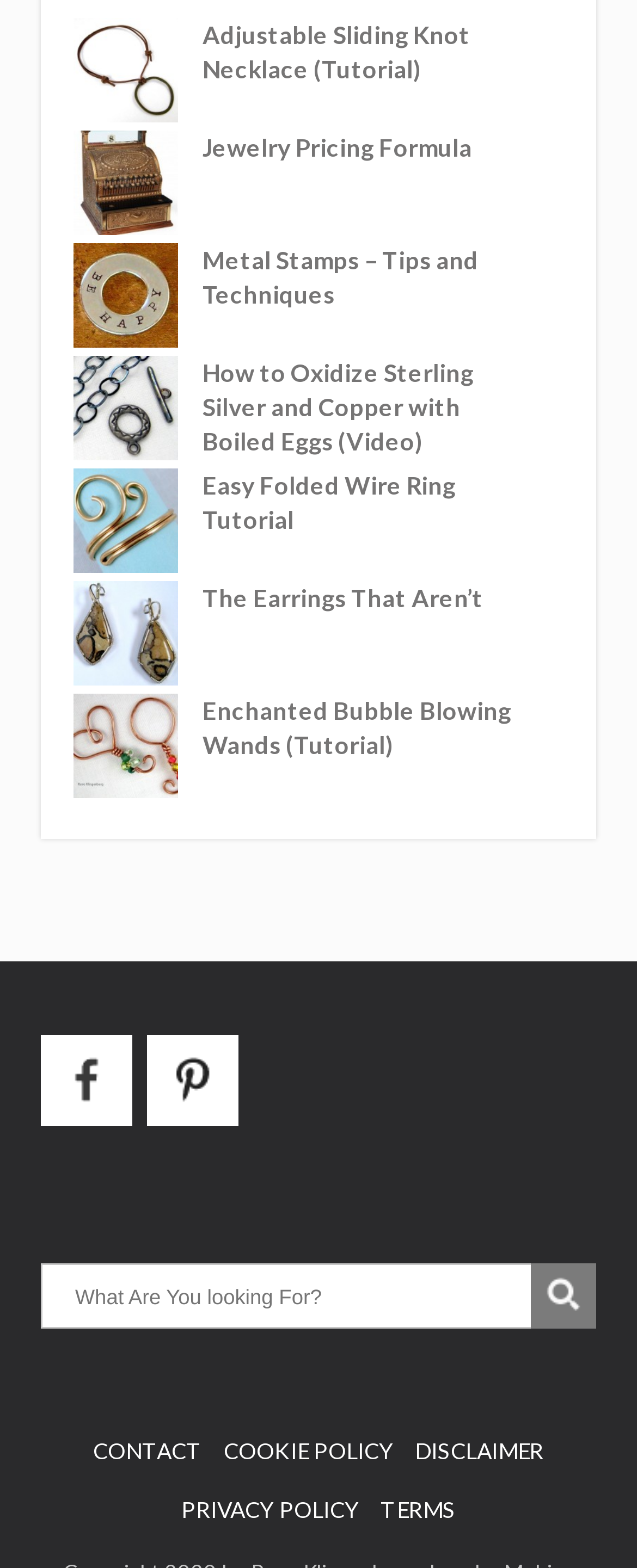What is the topic of the first link on the webpage?
Please provide a single word or phrase answer based on the image.

Adjustable Sliding Knot Necklace